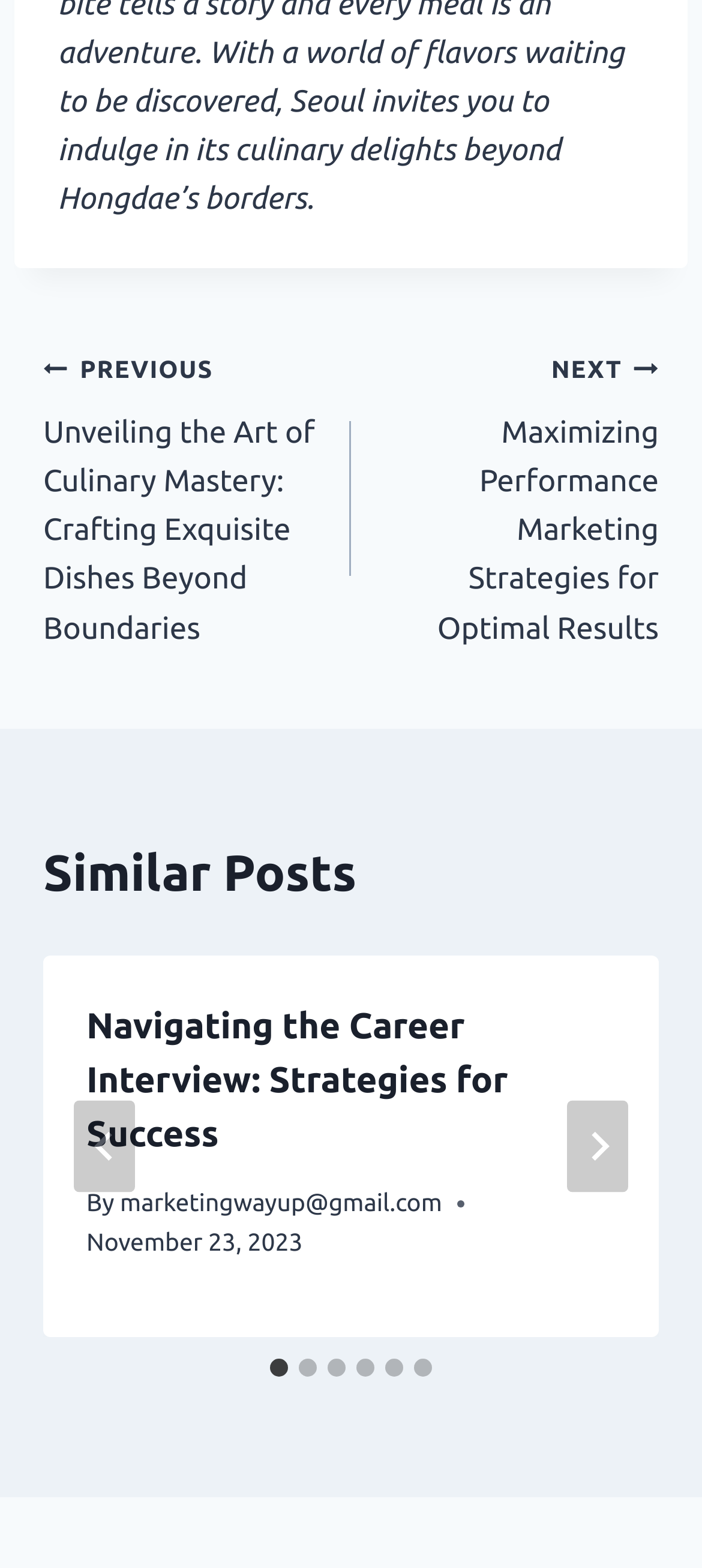Analyze the image and provide a detailed answer to the question: What is the date of the post?

I found the date of the post by looking at the time element with the text 'November 23, 2023' inside the article element.